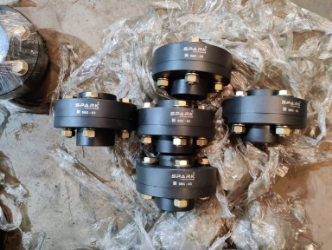Describe all the elements visible in the image meticulously.

The image showcases a collection of five flexible RB series couplings, prominently featuring the "SPARK" brand logo. These black couplings, resting on a crumpled plastic sheet, are engineered with precision, designed for reliable performance in various mechanical applications. The couplings are equipped with brass fittings, which enhance durability and ensure optimal connection to other machinery components. This arrangement highlights the advanced manufacturing techniques employed, promising industry-standard quality and easy installation, making them an excellent choice for businesses seeking efficiency and cost-effectiveness in their machinery operations.